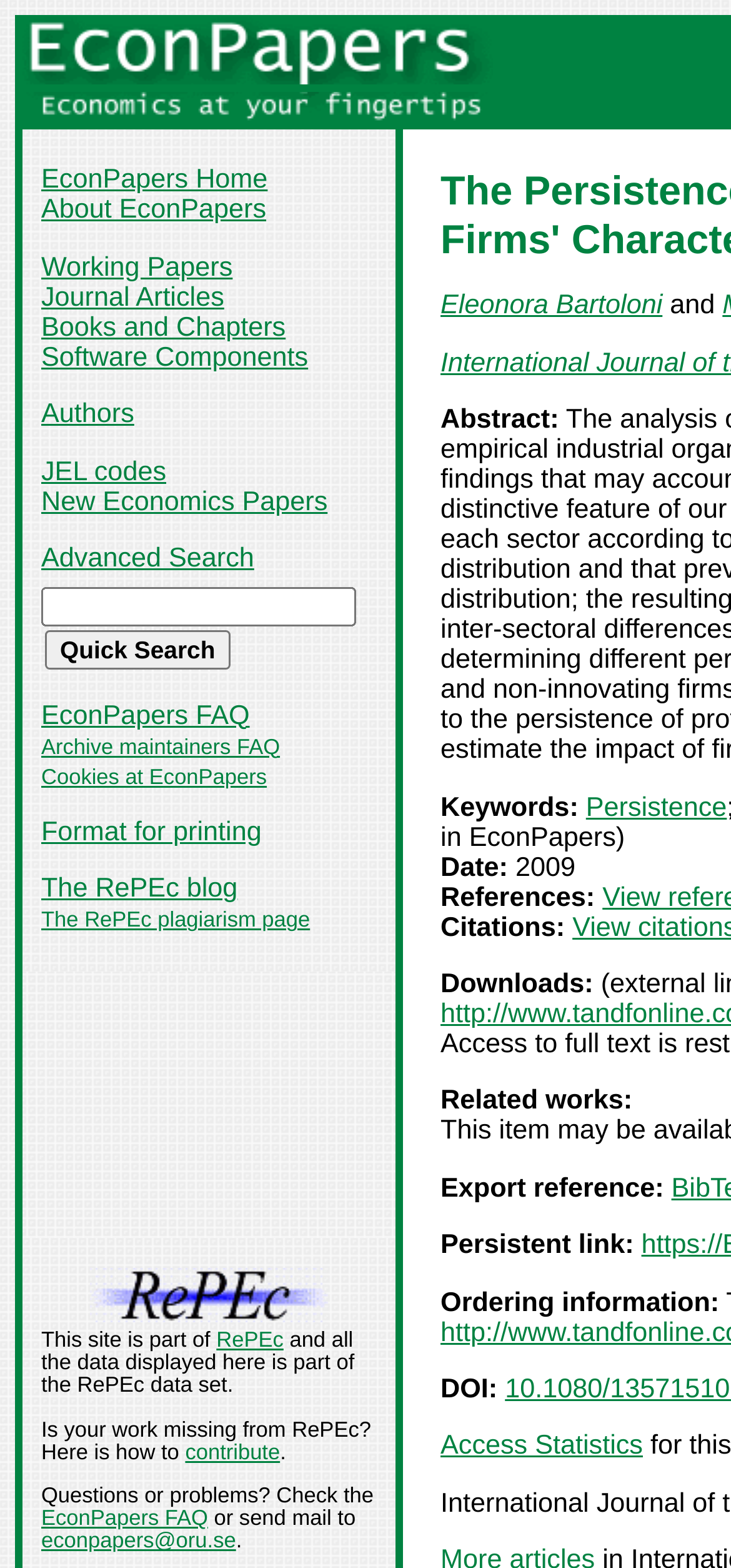Indicate the bounding box coordinates of the element that needs to be clicked to satisfy the following instruction: "Contribute to RePEc". The coordinates should be four float numbers between 0 and 1, i.e., [left, top, right, bottom].

[0.253, 0.919, 0.383, 0.934]